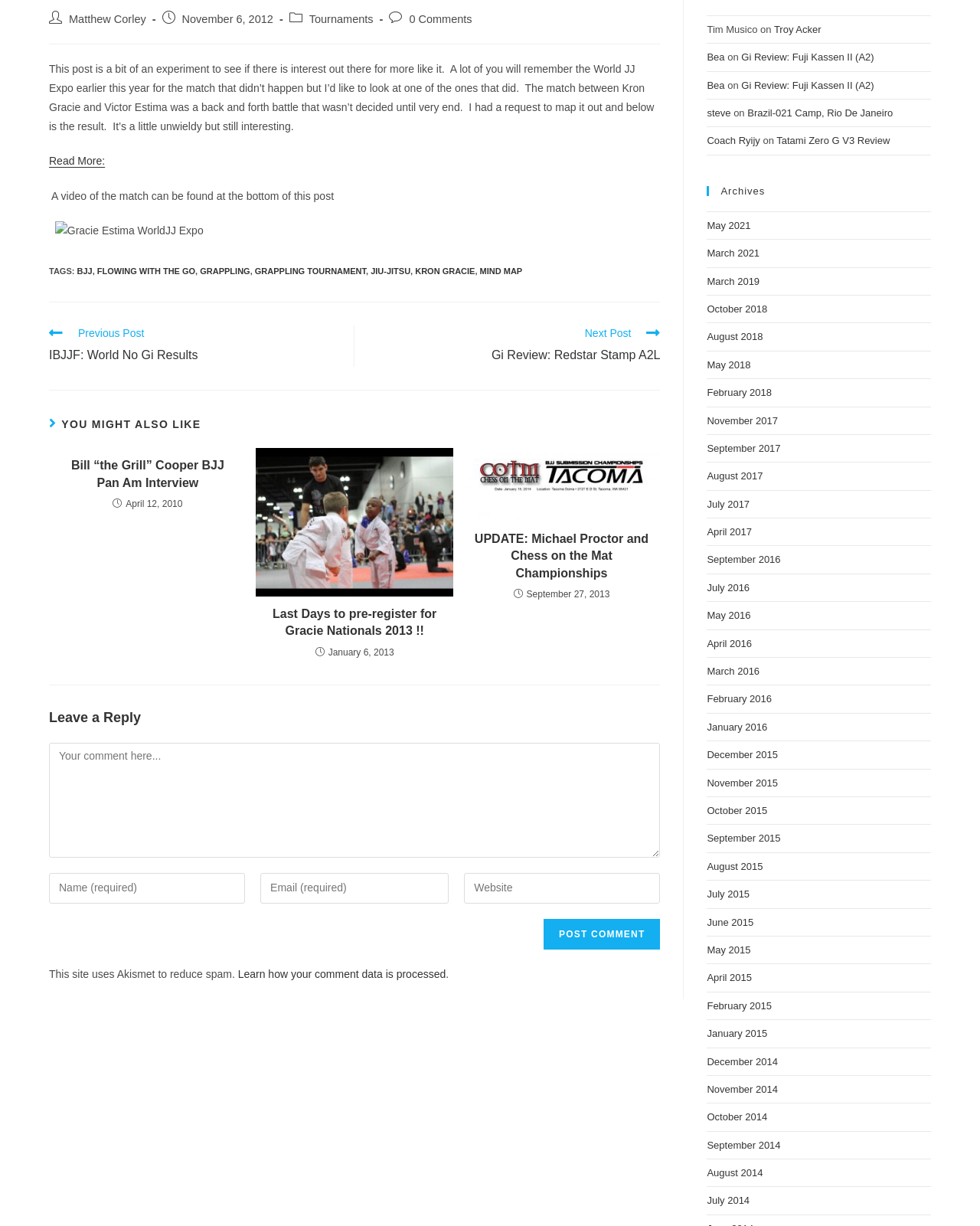Given the description "name="submit" value="Post Comment"", provide the bounding box coordinates of the corresponding UI element.

[0.555, 0.749, 0.674, 0.774]